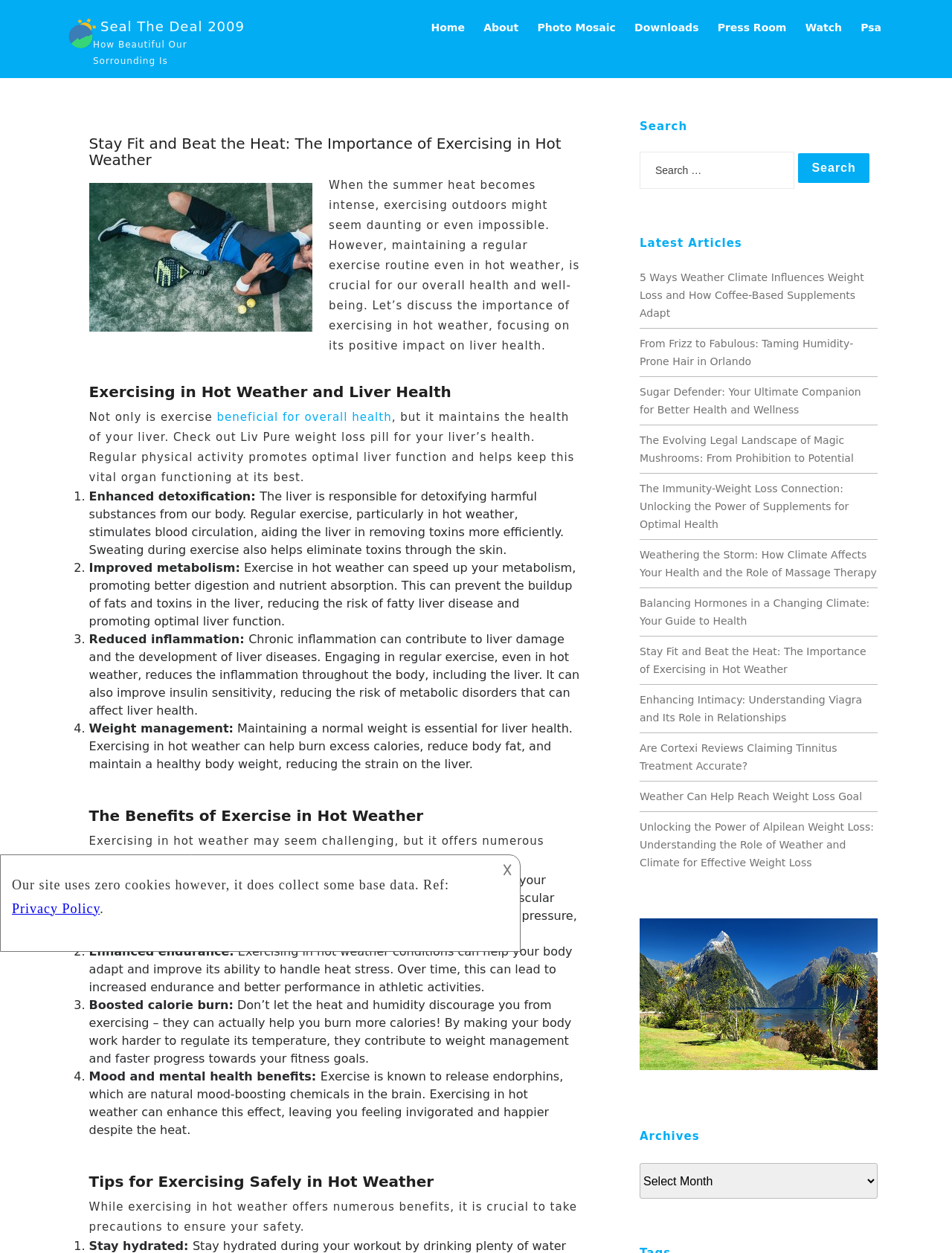Determine the bounding box coordinates of the clickable region to follow the instruction: "Read the 'Stay Fit and Beat the Heat: The Importance of Exercising in Hot Weather' article".

[0.672, 0.515, 0.91, 0.539]